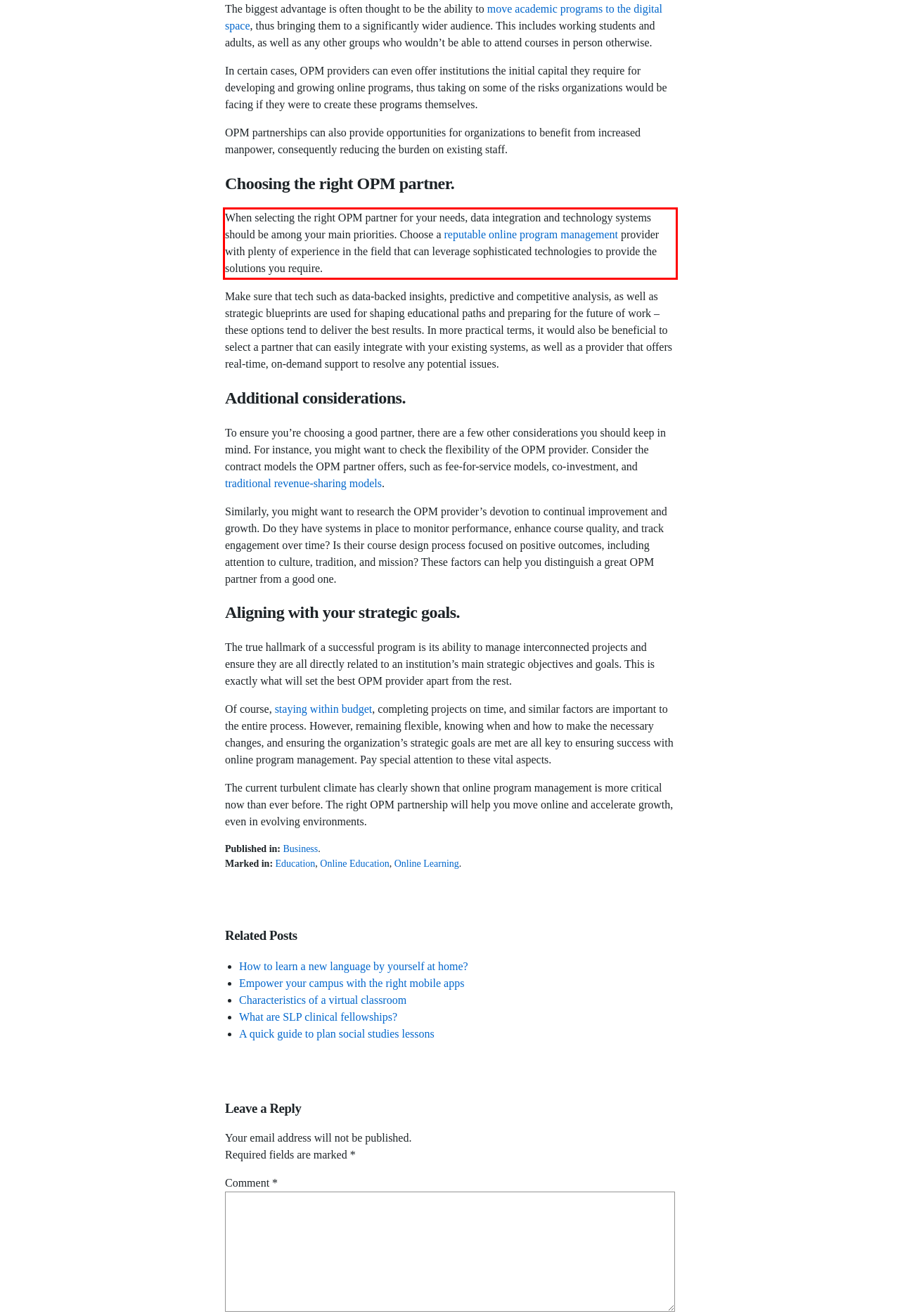Identify the text inside the red bounding box in the provided webpage screenshot and transcribe it.

When selecting the right OPM partner for your needs, data integration and technology systems should be among your main priorities. Choose a reputable online program management provider with plenty of experience in the field that can leverage sophisticated technologies to provide the solutions you require.